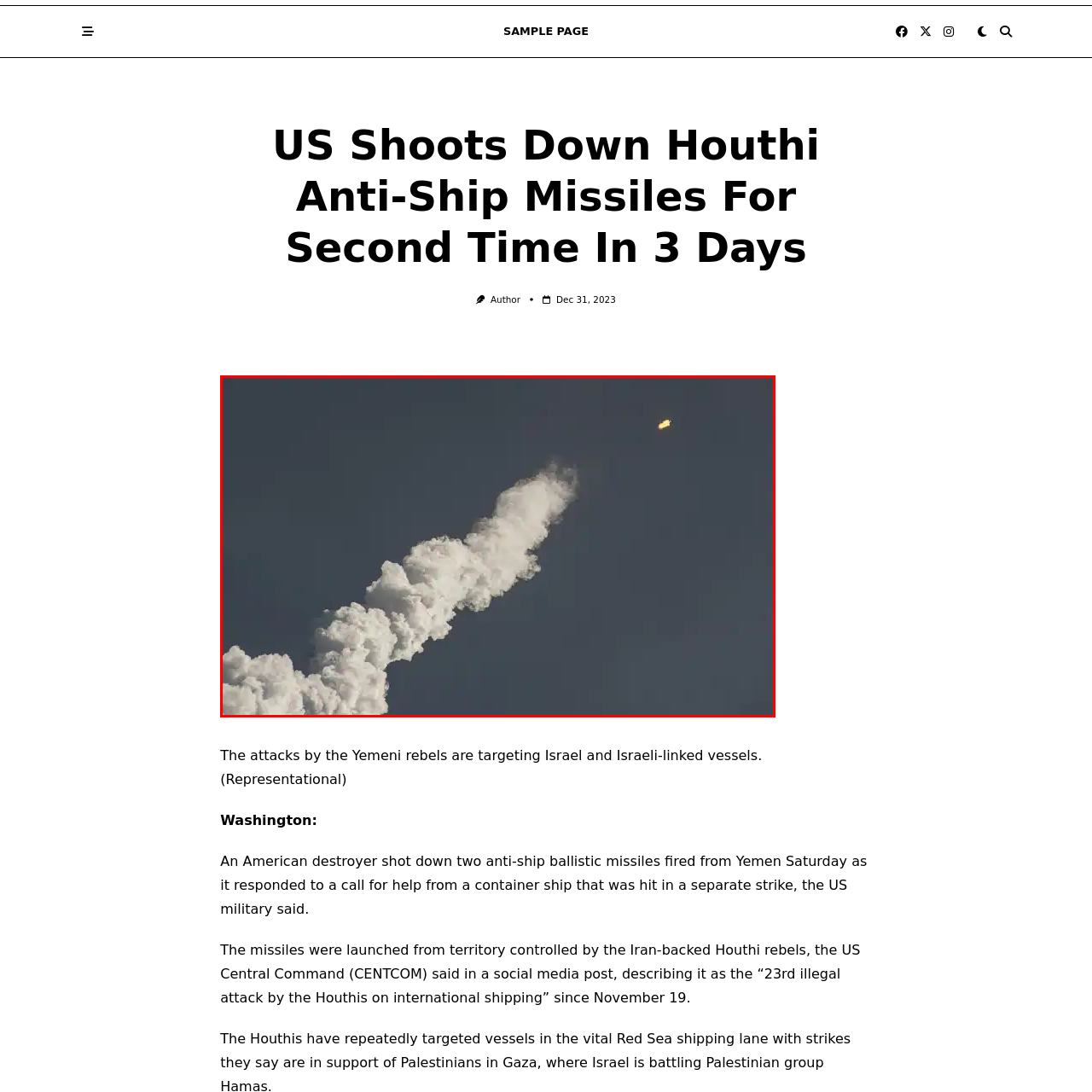What is the color of the smoke trail behind the missile?
Observe the image within the red bounding box and generate a detailed answer, ensuring you utilize all relevant visual cues.

The caption describes the missile as leaving behind a thick trail of white smoke against a clear blue backdrop, creating a vivid imagery.